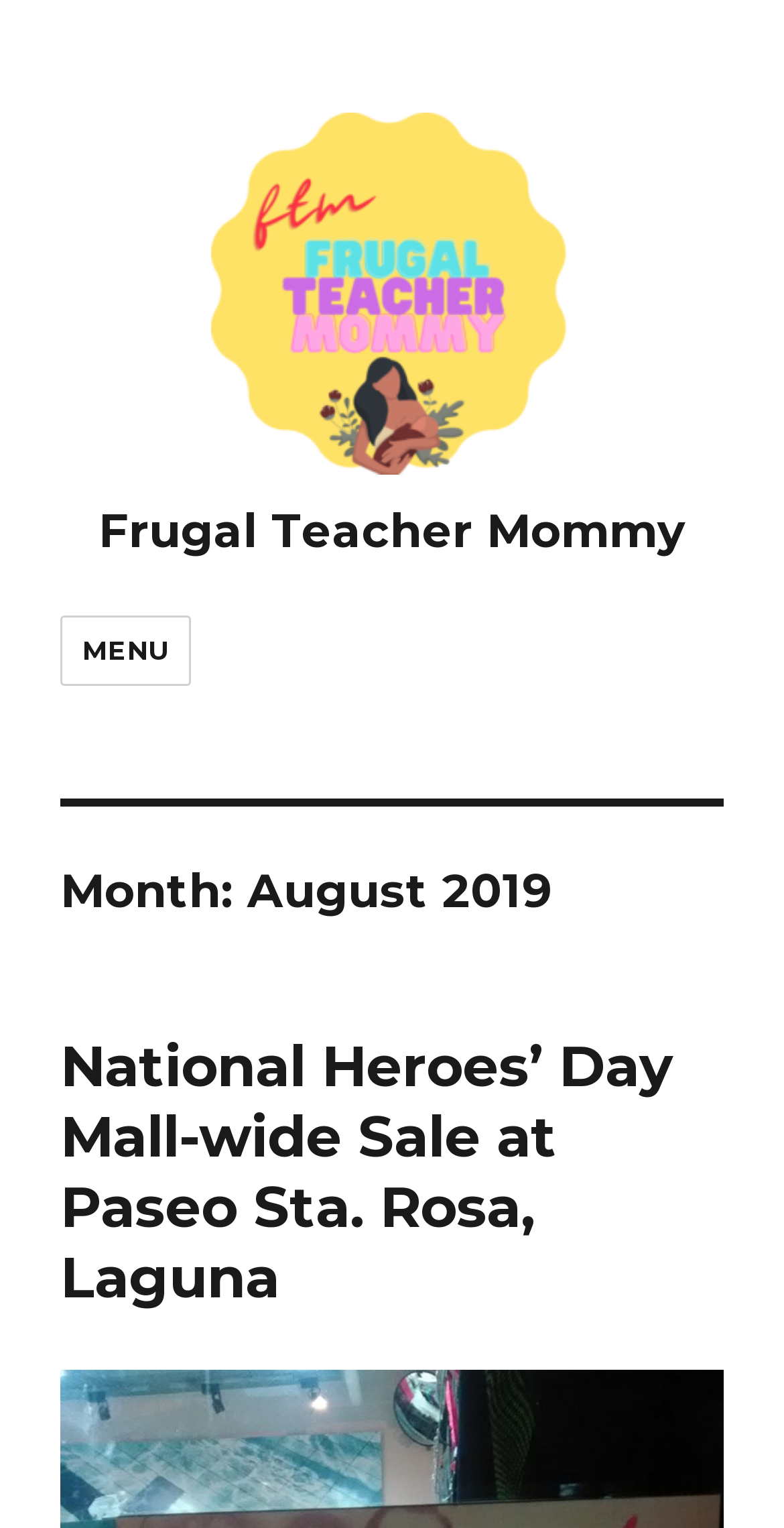Create a detailed summary of the webpage's content and design.

The webpage is titled "August 2019 – Frugal Teacher Mommy" and appears to be a blog or personal website. At the top left, there is a link to "Frugal Teacher Mommy" accompanied by an image with the same name. Below this, there is another link to "Frugal Teacher Mommy" positioned slightly to the right.

To the right of the top link, there is a "MENU" button that, when expanded, controls two navigation menus: "site-navigation" and "social-navigation". Below the button, there is a header section that spans the width of the page. Within this section, there is a heading that reads "Month: August 2019".

Below the month heading, there is another header section that contains a heading with a longer title: "National Heroes’ Day Mall-wide Sale at Paseo Sta. Rosa, Laguna". This heading is a link, suggesting that it may lead to a specific article or page about the mentioned sale event.